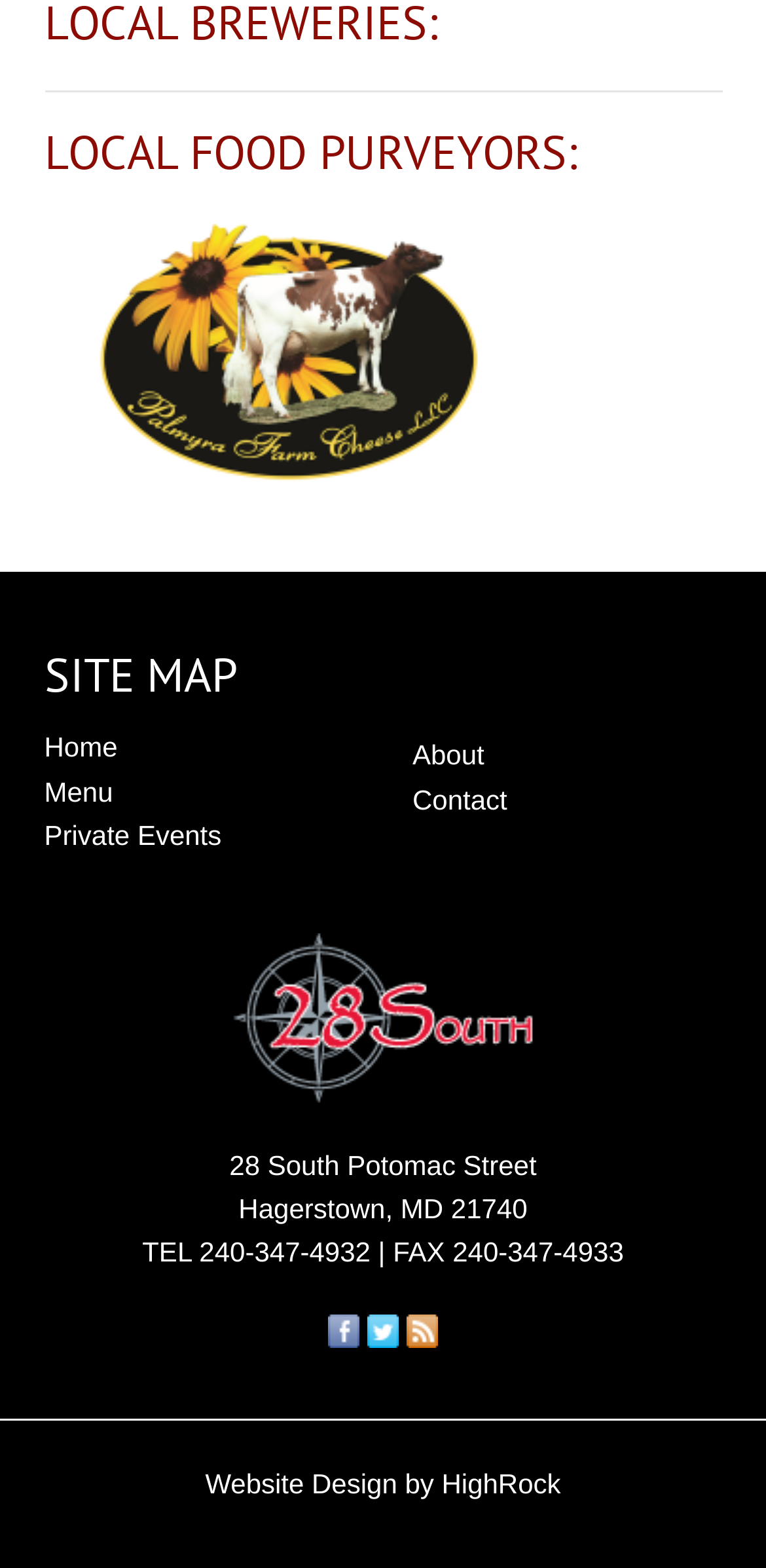Carefully examine the image and provide an in-depth answer to the question: What is the phone number of 28 South?

The webpage has static text 'TEL 240-347-4932 | FAX 240-347-4933', which indicates that the phone number of 28 South is 240-347-4932.